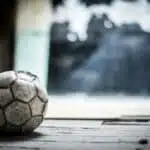Detail the scene depicted in the image with as much precision as possible.

The image features a worn soccer ball resting on a rustic wooden surface, suggesting a moment of pause in an outdoor setting. The ball, characterized by its distinct hexagonal pattern, reflects signs of use, highlighting its role in play. In the blurred background, hints of greenery and light spills create a soft, atmospheric depth, indicating it's likely a warm day. This visual context relates well to the associated article titled "How to Deflate a Soccer Ball [Fastest Method]," which likely provides practical tips for adjusting the ball's air pressure, perfect for young players or anyone involved in soccer. The combination of the ball's wear and the serene backdrop evokes nostalgia for the sport, inviting viewers to reminisce about their own experiences on the field.